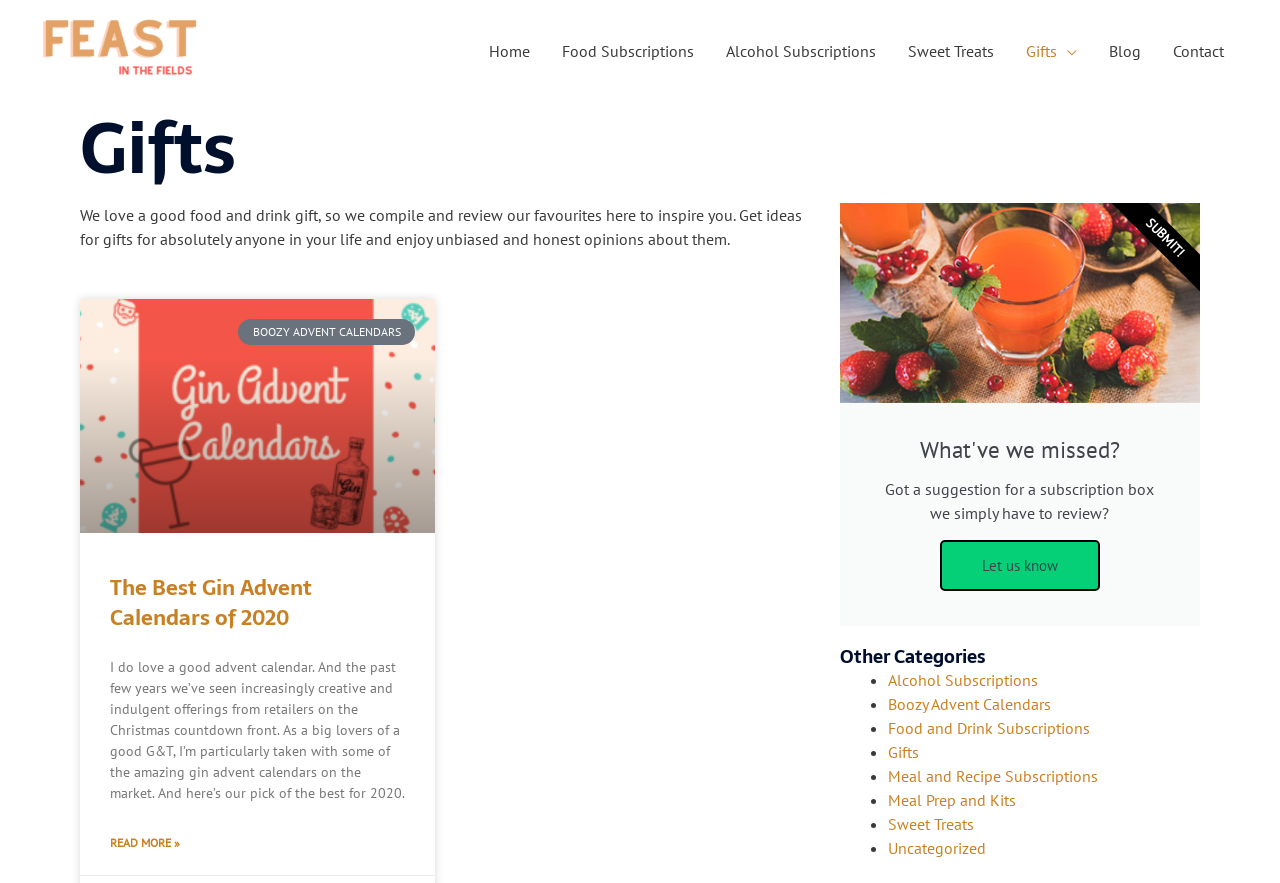How many categories are listed under 'Other Categories'?
Based on the content of the image, thoroughly explain and answer the question.

I counted the list items under 'Other Categories' and found 8 categories: 'Alcohol Subscriptions', 'Boozy Advent Calendars', 'Food and Drink Subscriptions', 'Gifts', 'Meal and Recipe Subscriptions', 'Meal Prep and Kits', 'Sweet Treats', and 'Uncategorized'.